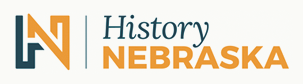Answer in one word or a short phrase: 
What does the logo signify?

Commitment to preserving Nebraska's history